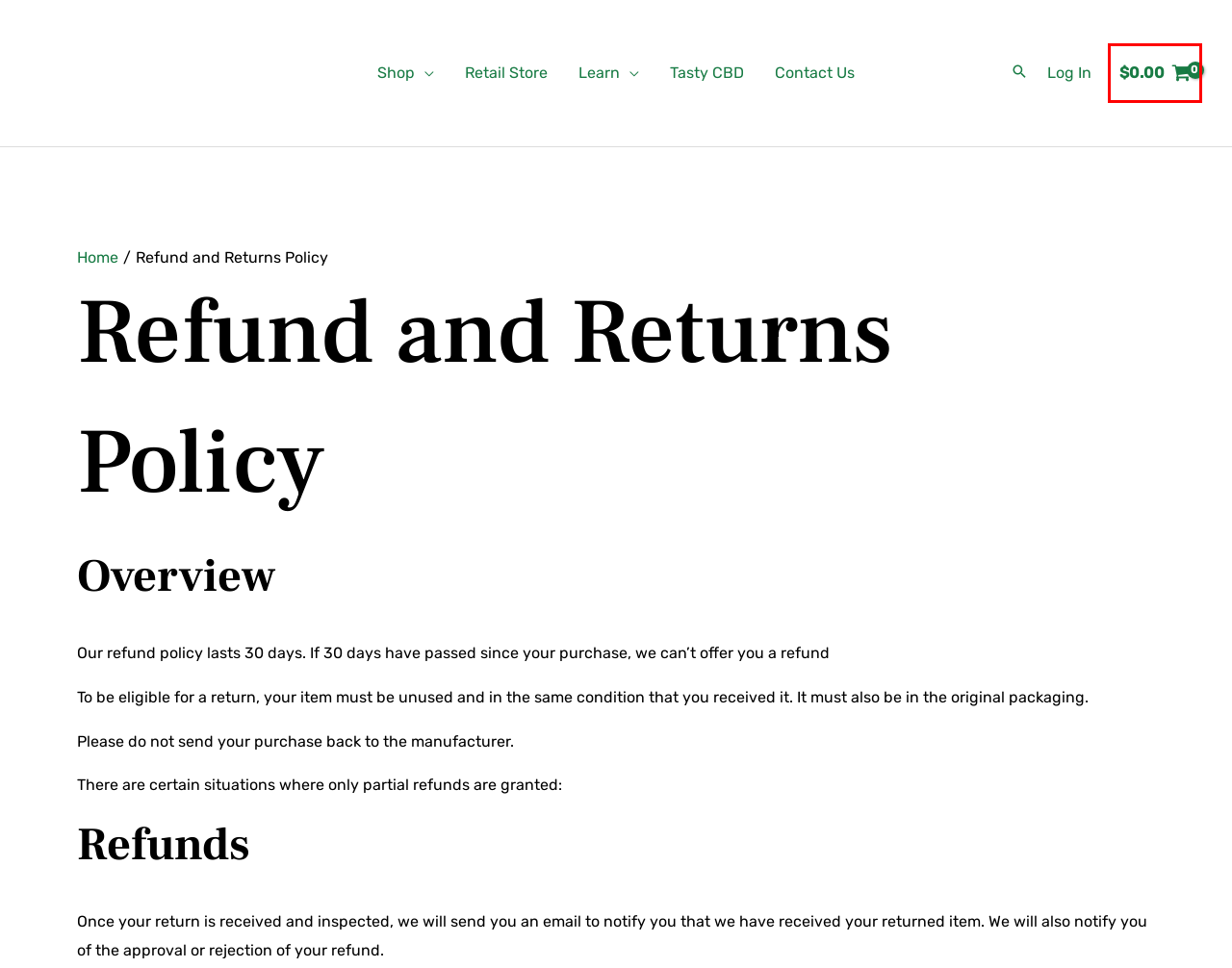Look at the screenshot of a webpage where a red rectangle bounding box is present. Choose the webpage description that best describes the new webpage after clicking the element inside the red bounding box. Here are the candidates:
A. Cart – Tasty THC
B. Indulge in the Goodness of Our Tasty CBD Treats | Shop Now
C. Privacy Policy – Tasty THC
D. Terms & Conditions – Tasty THC
E. Shop – Tasty THC
F. Blog – Tasty THC
G. My account – Tasty THC
H. Try The Best THC/CBD Gummies | Tasty THC - Elevate Your High

A